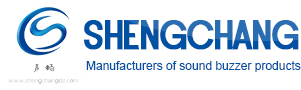What does the tagline indicate?
Refer to the image and answer the question using a single word or phrase.

company's focus